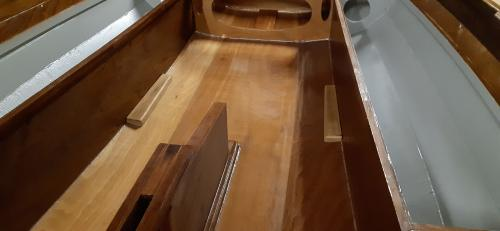Please provide a detailed answer to the question below based on the screenshot: 
What is the purpose of the bulkheads?

The caption highlights the features such as the bulkheads and seating area, emphasizing the efficient use of space within the dinghy, which implies that the bulkheads serve this purpose.